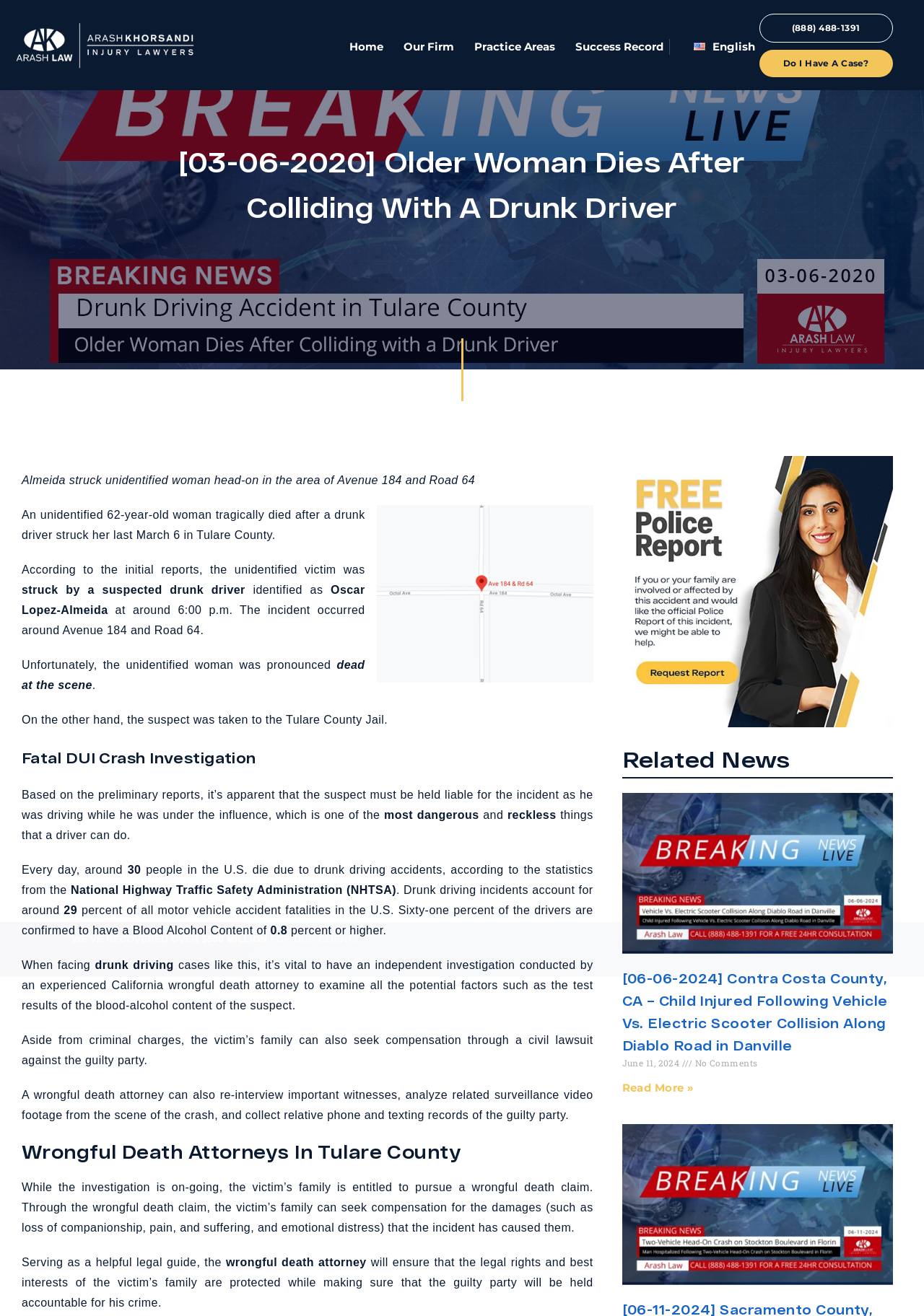Identify and extract the main heading of the webpage.

[03-06-2020] Older Woman Dies After Colliding With A Drunk Driver